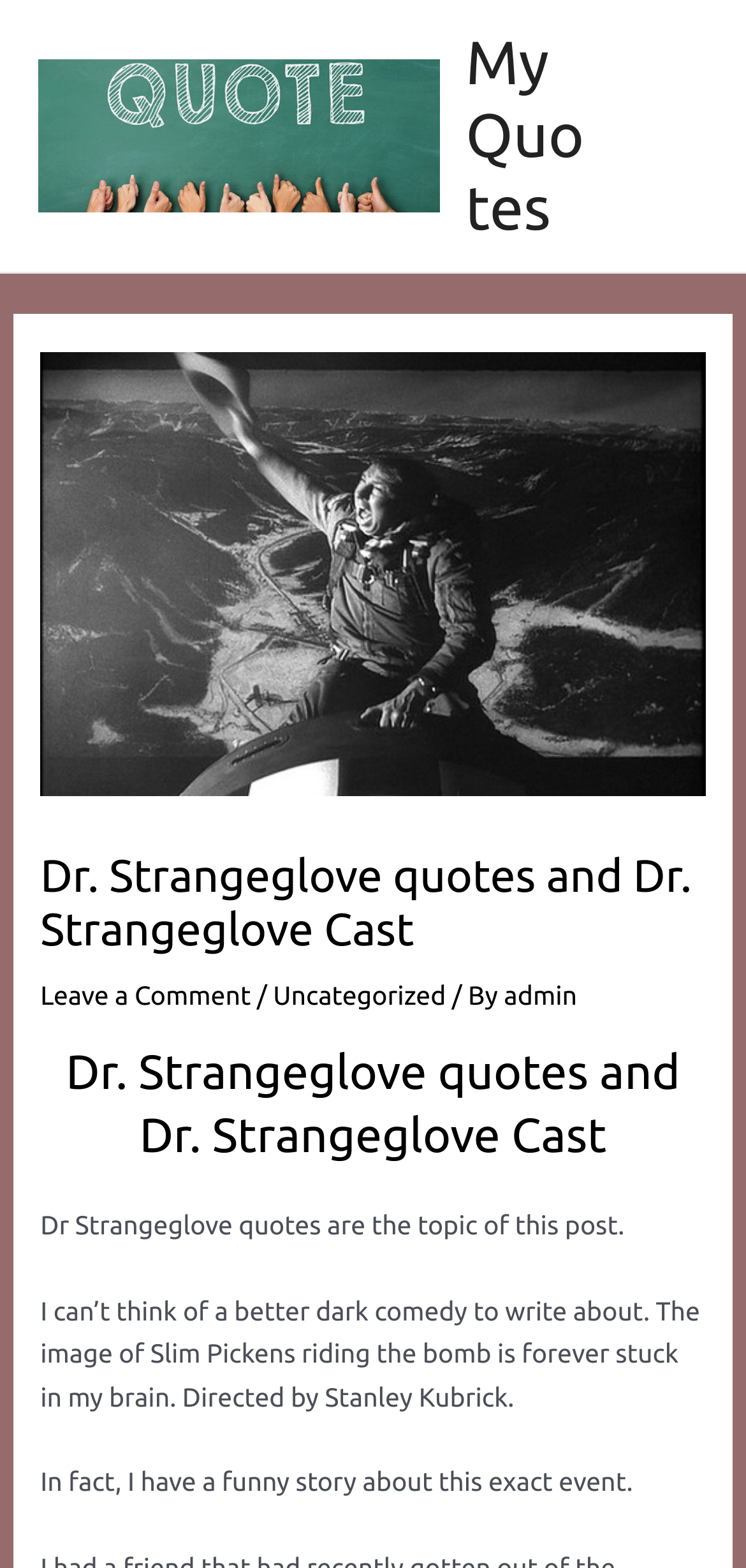What is the image of Slim Pickens doing?
Answer the question with detailed information derived from the image.

The webpage mentions 'The image of Slim Pickens riding the bomb is forever stuck in my brain', indicating that the image is of Slim Pickens riding a bomb.